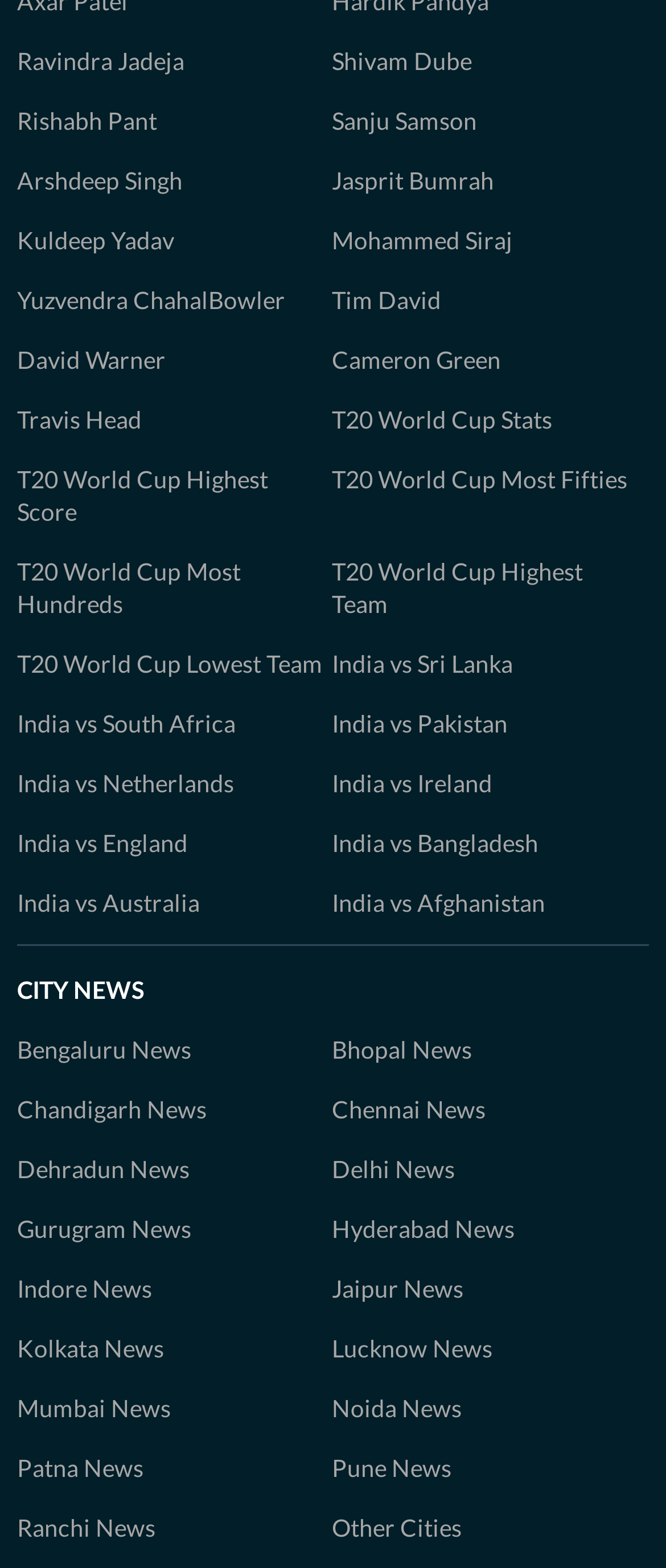Determine the coordinates of the bounding box that should be clicked to complete the instruction: "Check India vs Pakistan match". The coordinates should be represented by four float numbers between 0 and 1: [left, top, right, bottom].

[0.498, 0.451, 0.762, 0.47]